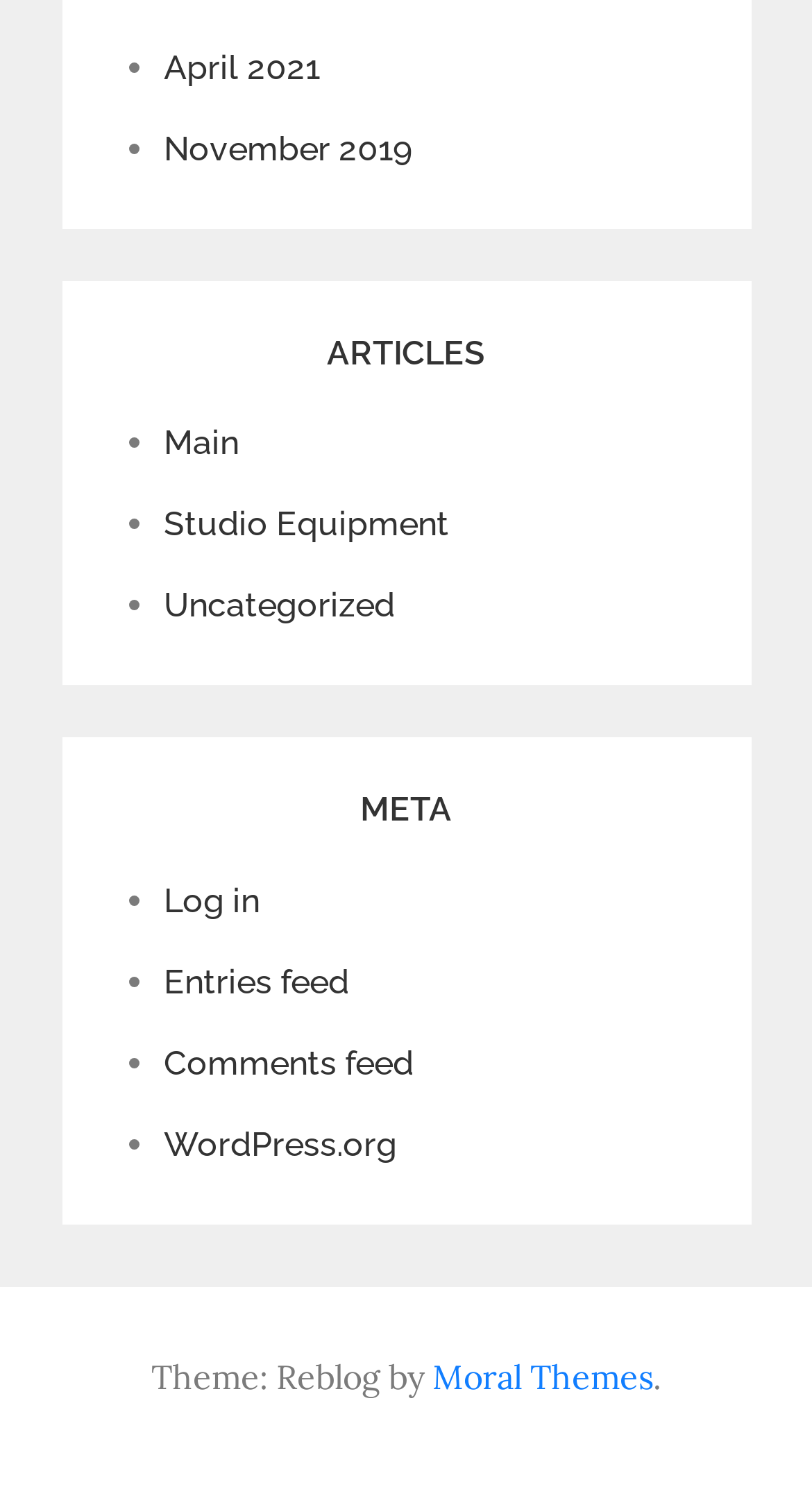Determine the bounding box coordinates for the element that should be clicked to follow this instruction: "View WordPress.org". The coordinates should be given as four float numbers between 0 and 1, in the format [left, top, right, bottom].

[0.201, 0.757, 0.488, 0.783]